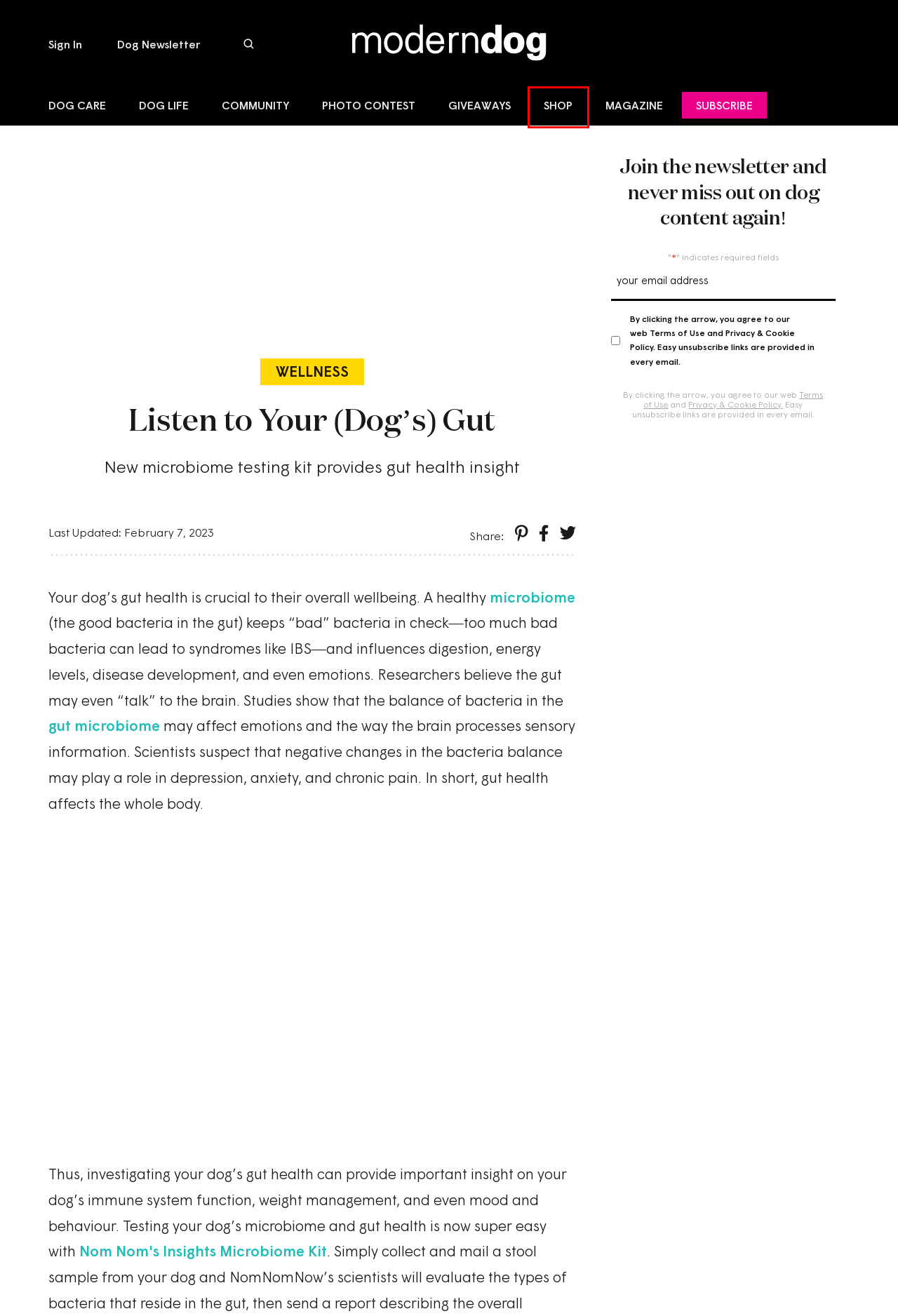Given a screenshot of a webpage with a red rectangle bounding box around a UI element, select the best matching webpage description for the new webpage that appears after clicking the highlighted element. The candidate descriptions are:
A. Dog Shop & Store Online | Dog Products & Toys - Modern Dog Magazine
B. Terms of Use - Modern Dog Magazine
C. Shareasale.com
D. Dog Website | Best Print & Digital Dog Magazine | Modern Dog
E. Privacy Policy - Modern Dog Magazine
F. Modern Dog Photo Contest - Modern Dog Magazine
G. Wellness Archives - Modern Dog Magazine
H. Dog Life Archives - Modern Dog Magazine

A